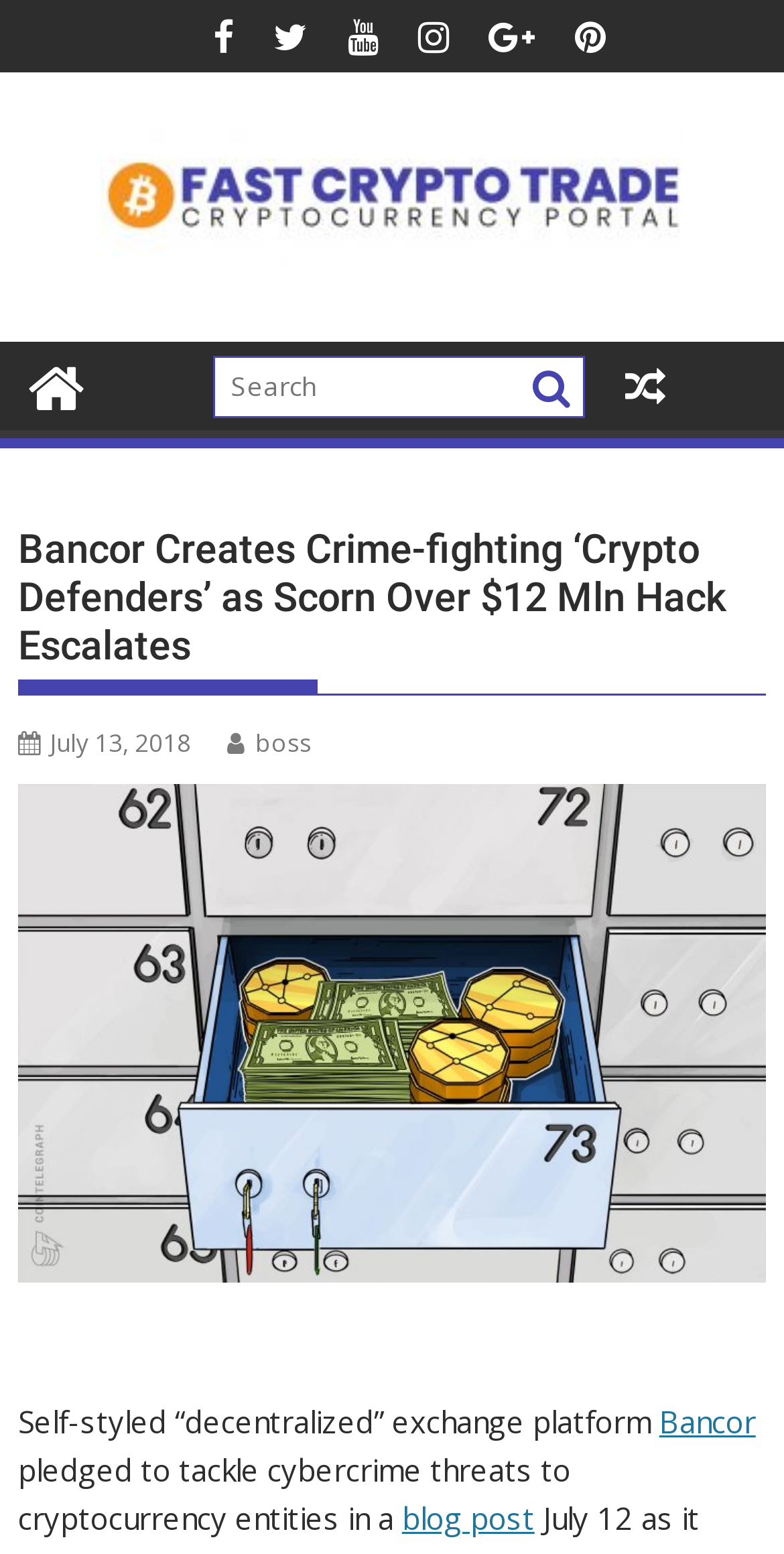What is the purpose of 'Crypto Defenders'?
With the help of the image, please provide a detailed response to the question.

I inferred the answer by reading the heading element with the bounding box coordinates [0.023, 0.322, 0.977, 0.448], which mentions 'Crime-fighting ‘Crypto Defenders’’ and then looking at the surrounding text elements, which describe the purpose of 'Crypto Defenders'.